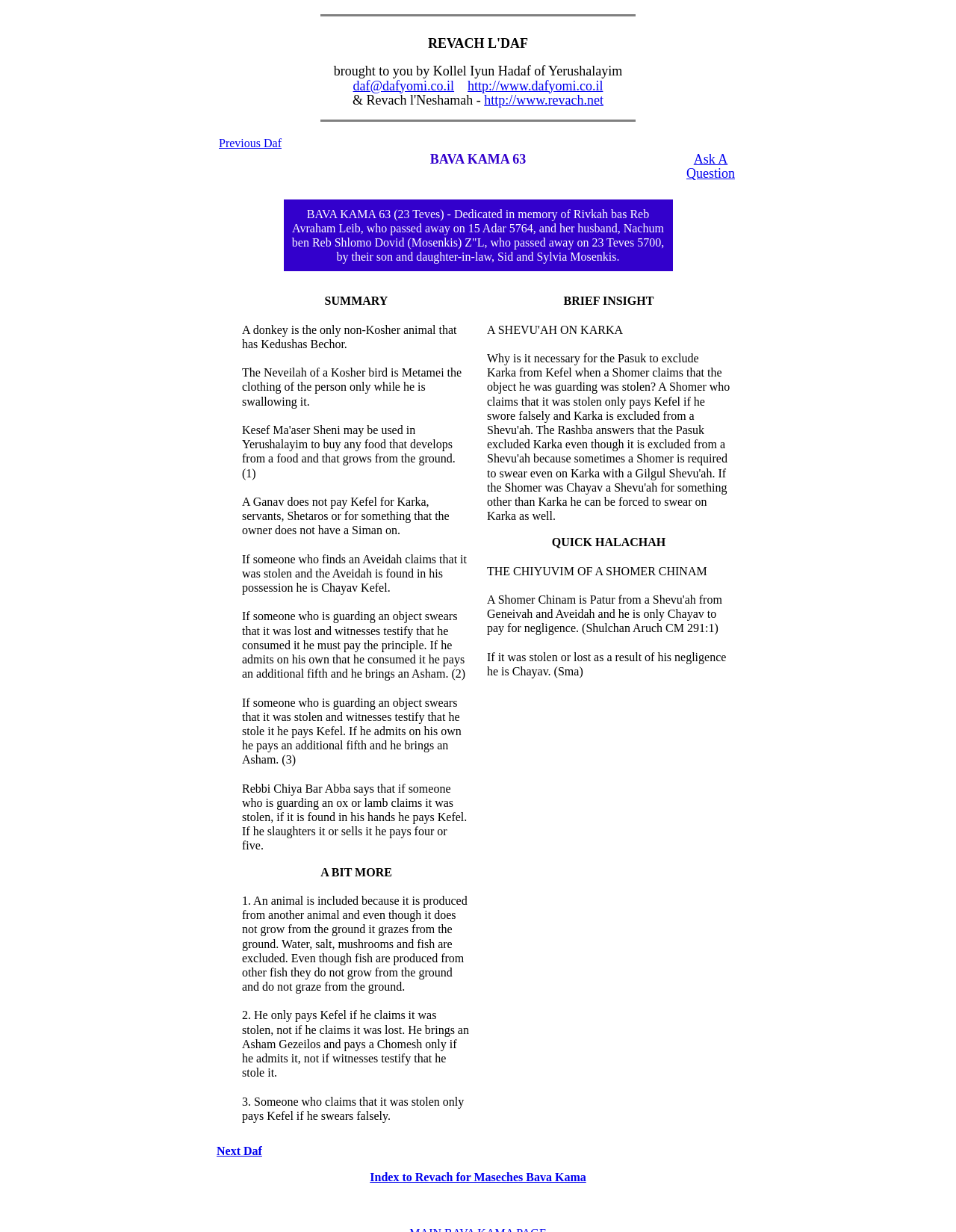Offer a detailed account of what is visible on the webpage.

This webpage is dedicated to the discussion of a specific topic in Jewish law, namely "REVACH L'DAF - BAVA KAMA 63". The page is divided into several sections, each containing relevant information and explanations.

At the top of the page, there is a horizontal separator, followed by a section containing links to related websites, including "dafyomi.co.il" and "revach.net". Below this section, there is another horizontal separator.

The main content of the page is organized into three tables. The first table has three columns, with the left column containing a link to "Previous Daf", the middle column displaying the title "BAVA KAMA 63", and the right column containing a link to "Ask A Question". The middle column also contains a dedication to the memory of Rivkah bas Reb Avraham Leib and her husband, Nachum ben Reb Shlomo Dovid.

The second table contains a summary of the topic, which discusses the laws of a donkey, a non-Kosher animal, and its relation to Kedushas Bechor. The summary also touches on the topics of Neveilah, Kesef Ma'aser Sheni, and Ganav.

The third table is the longest and most detailed section of the page. It contains a thorough explanation of the laws discussed in the summary, with references to various sources and commentaries. The text is divided into paragraphs, each addressing a specific aspect of the topic. There are also several static text elements scattered throughout this section, which appear to be section headings or separators.

At the bottom of the page, there are two links, one to "Next Daf" and another to "Index to Revach for Maseches Bava Kama".